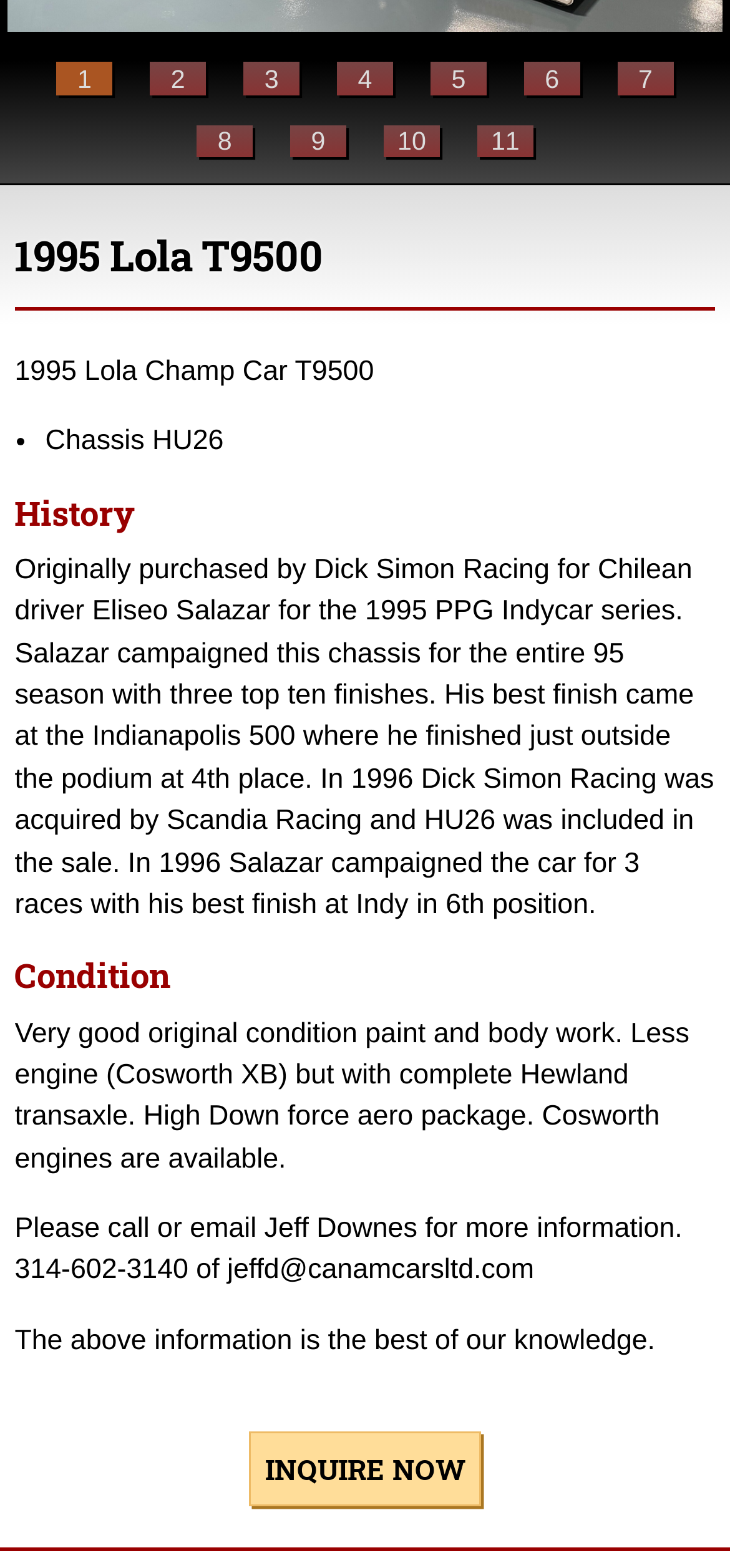Provide the bounding box coordinates of the HTML element this sentence describes: "inquire now". The bounding box coordinates consist of four float numbers between 0 and 1, i.e., [left, top, right, bottom].

[0.341, 0.913, 0.659, 0.96]